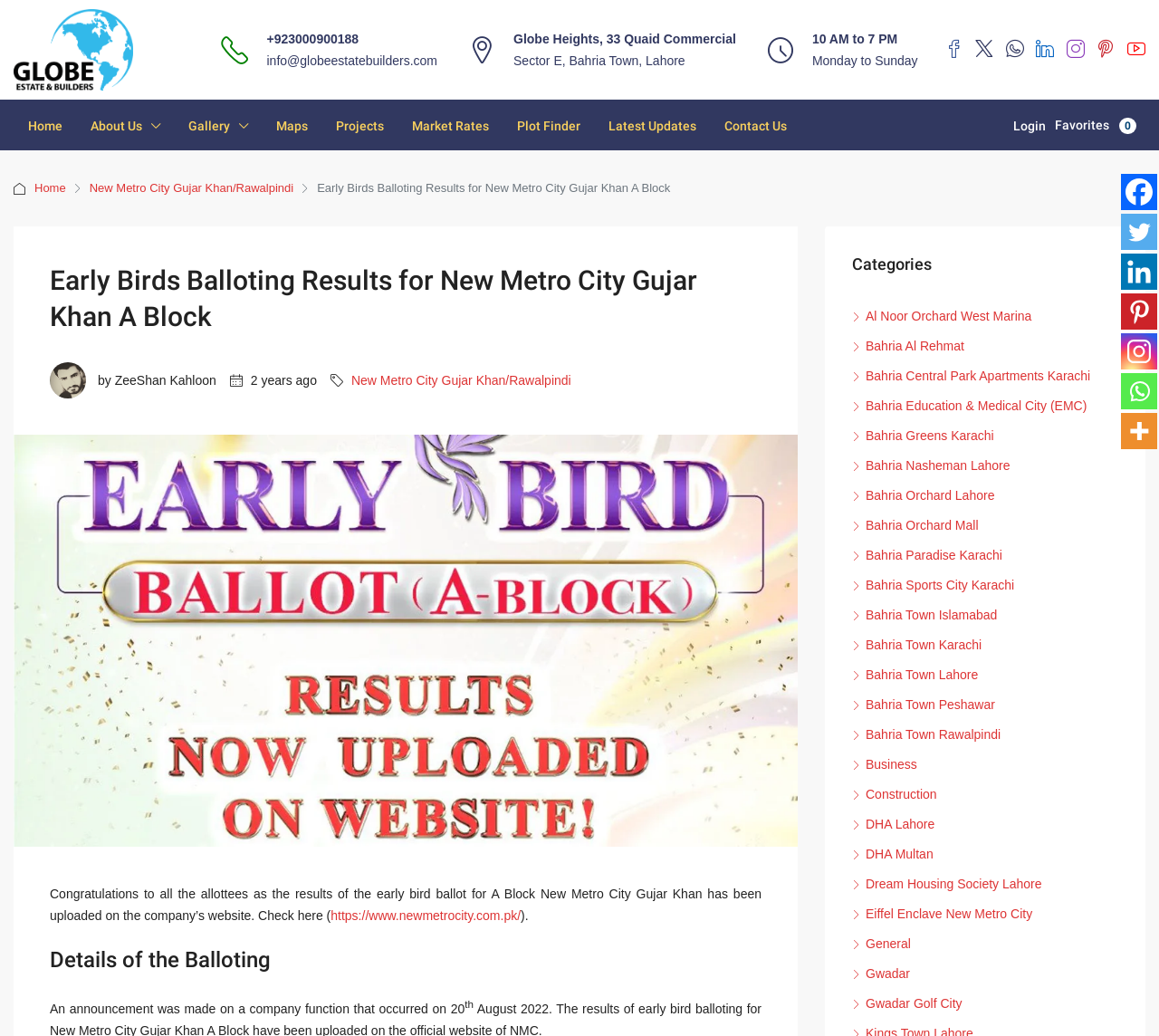Answer the question with a single word or phrase: 
What is the name of the person who uploaded the results?

ZeeShan Kahloon